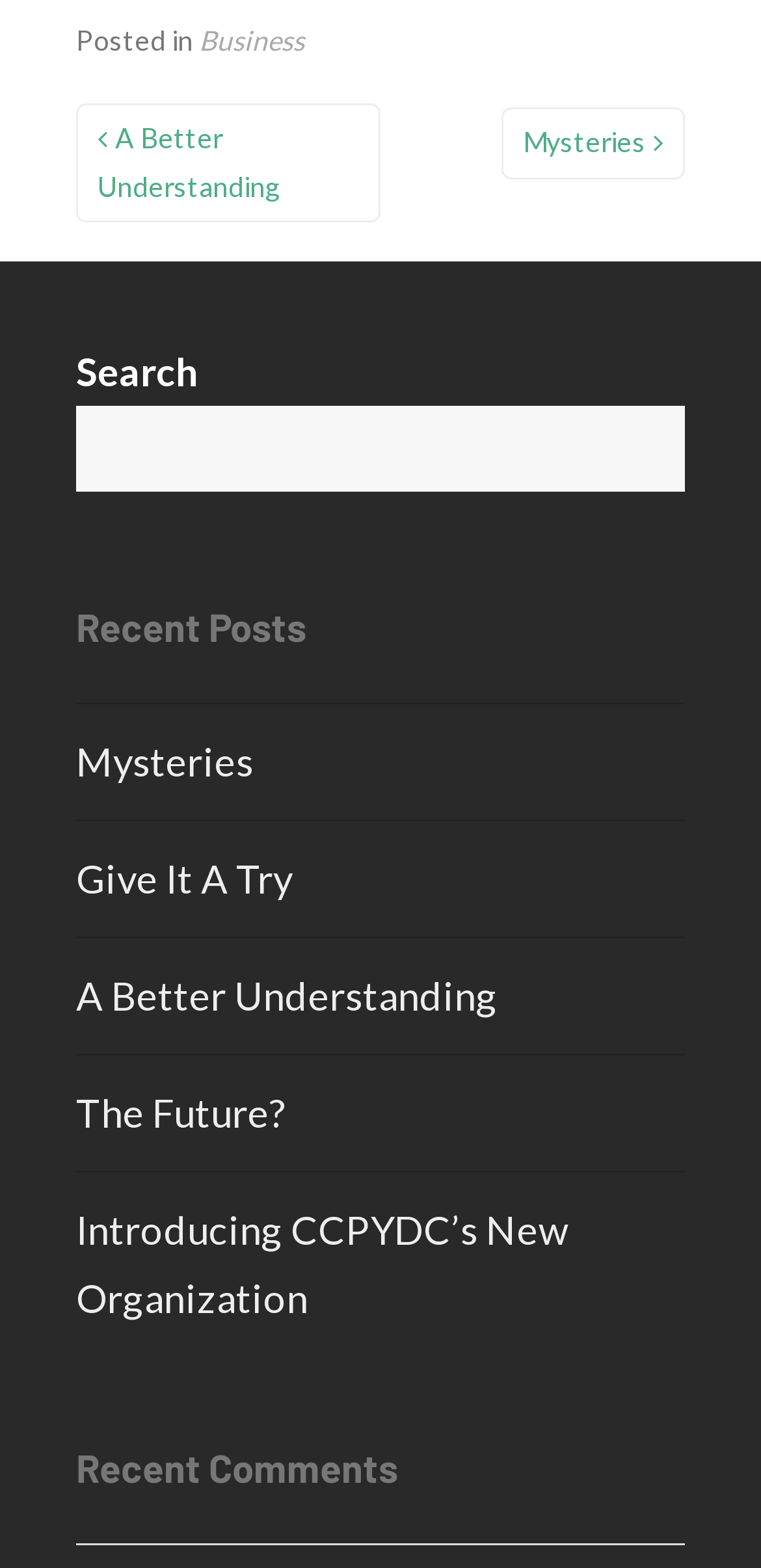Using the format (top-left x, top-left y, bottom-right x, bottom-right y), provide the bounding box coordinates for the described UI element. All values should be floating point numbers between 0 and 1: Give It A Try

[0.1, 0.545, 0.385, 0.575]